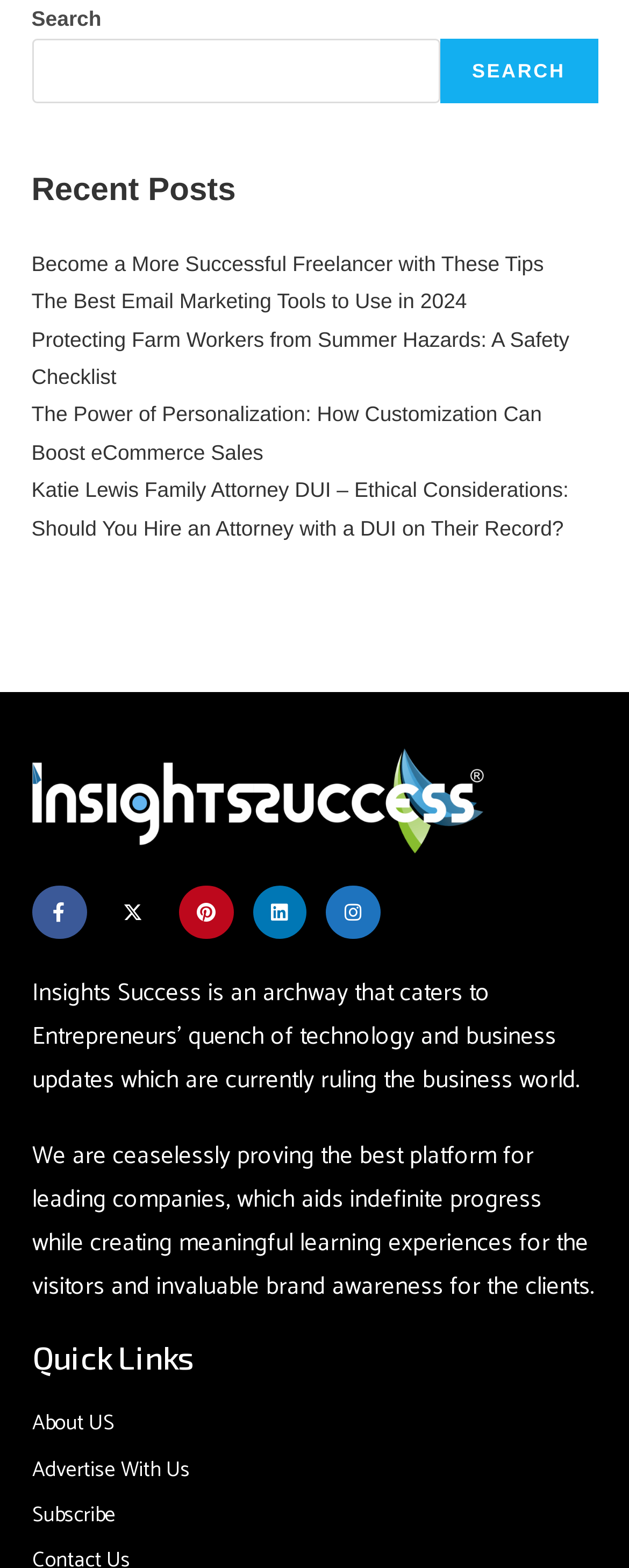Please find and report the bounding box coordinates of the element to click in order to perform the following action: "Visit the Facebook page". The coordinates should be expressed as four float numbers between 0 and 1, in the format [left, top, right, bottom].

[0.051, 0.565, 0.137, 0.599]